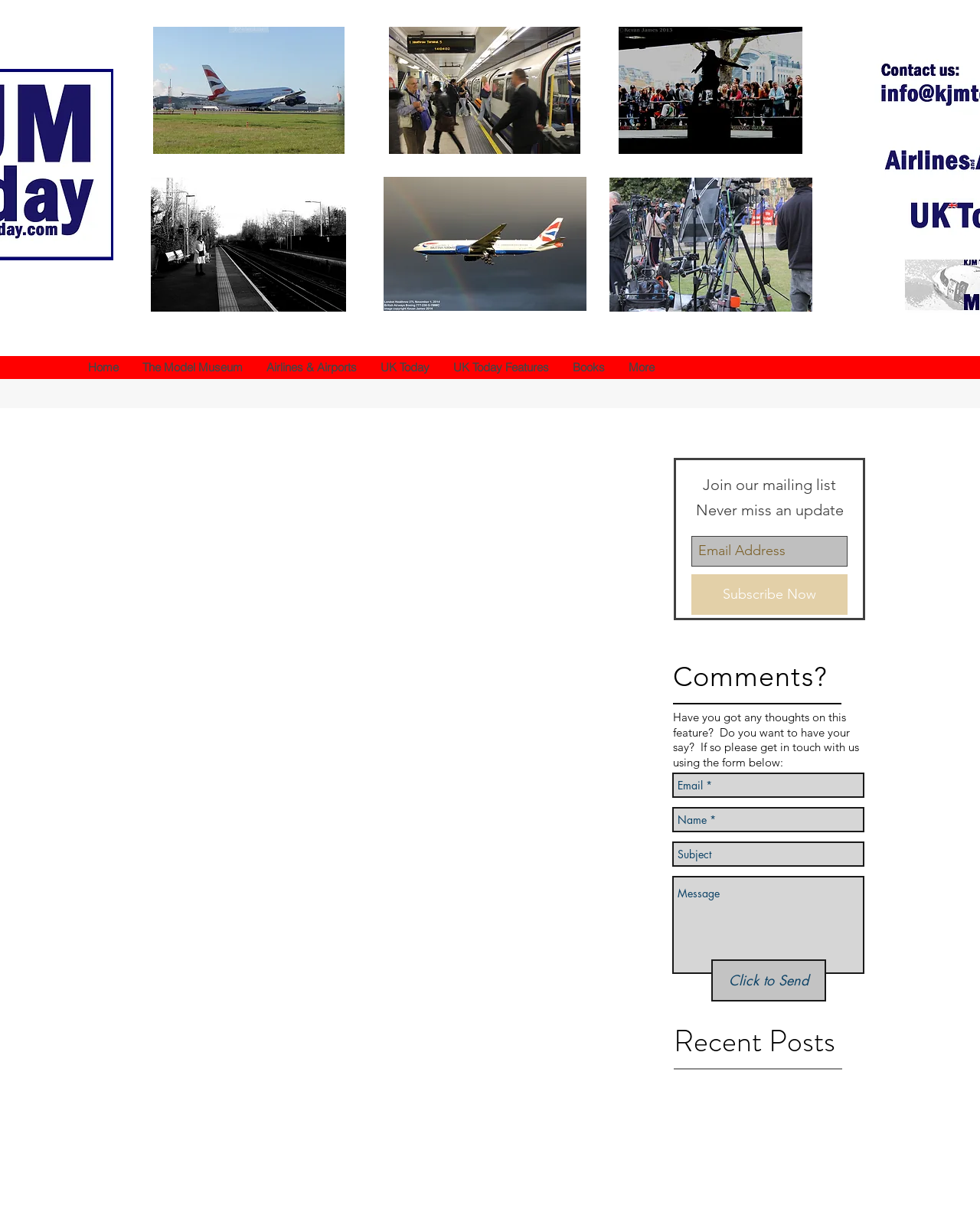Summarize the contents and layout of the webpage in detail.

The webpage is about politics, specifically focusing on budgets, with the title "Politics: Budgets that keep us alive". At the top, there is a navigation menu with 7 links: "Home", "The Model Museum", "Airlines & Airports", "UK Today", "UK Today Features", "Books", and "More". 

Below the navigation menu, there is a slideshow region that takes up about a quarter of the page. Within the slideshow, there is a call-to-action to join the mailing list, with a text box to input an email address and a "Subscribe Now" button.

On the right side of the slideshow, there is a section titled "Recent Posts". Below this title, there is a text block that invites users to share their thoughts on the feature, with a form to submit their comments. The form consists of four text boxes: "Email", "Name", "Subject", and a larger text box for the comment itself. There is also a "Click to Send" button to submit the form.

Overall, the webpage appears to be a blog or news site focused on politics and budgets, with a prominent call-to-action to join the mailing list and a section for user comments.